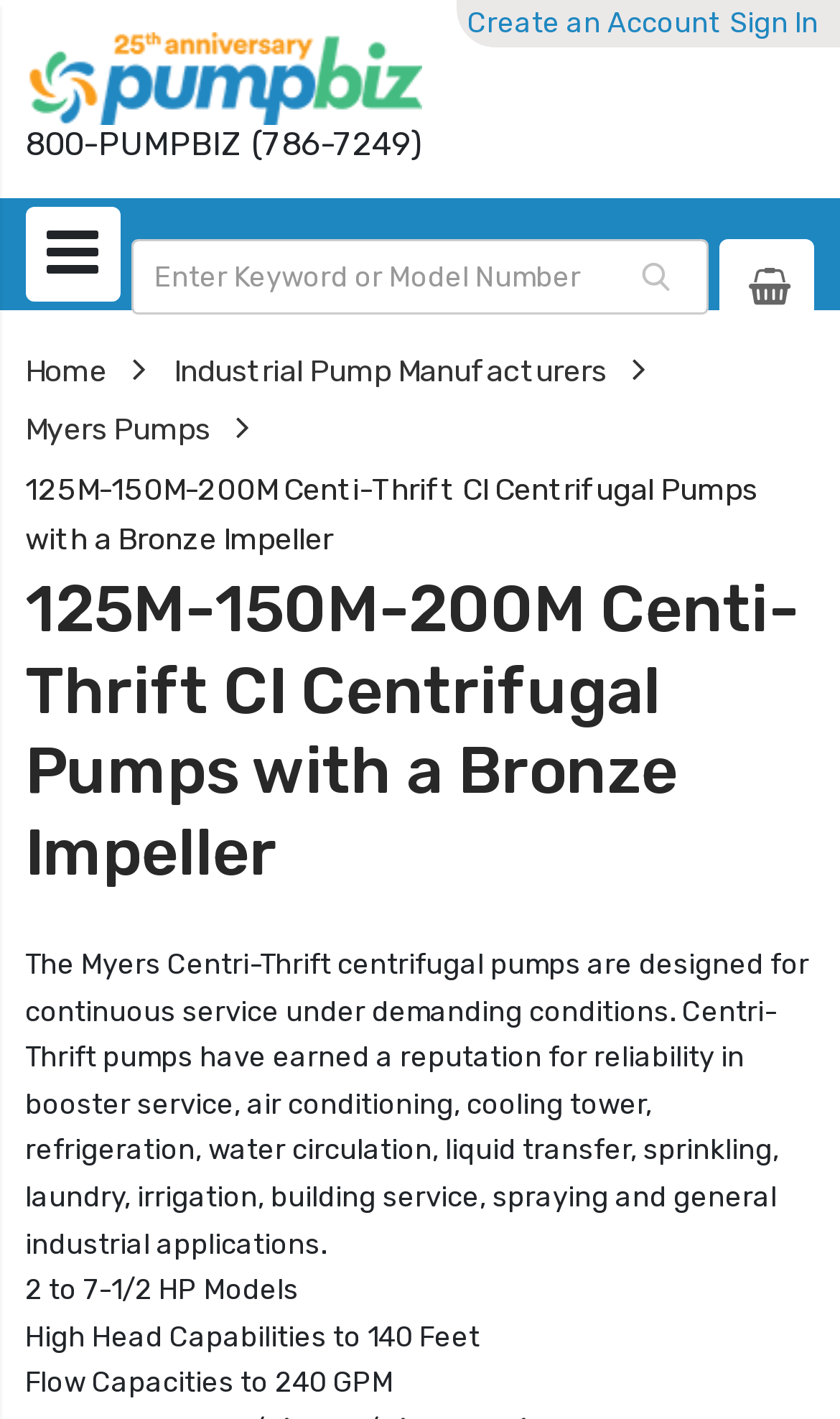What type of pumps are described on this page?
Relying on the image, give a concise answer in one word or a brief phrase.

Centrifugal Pumps